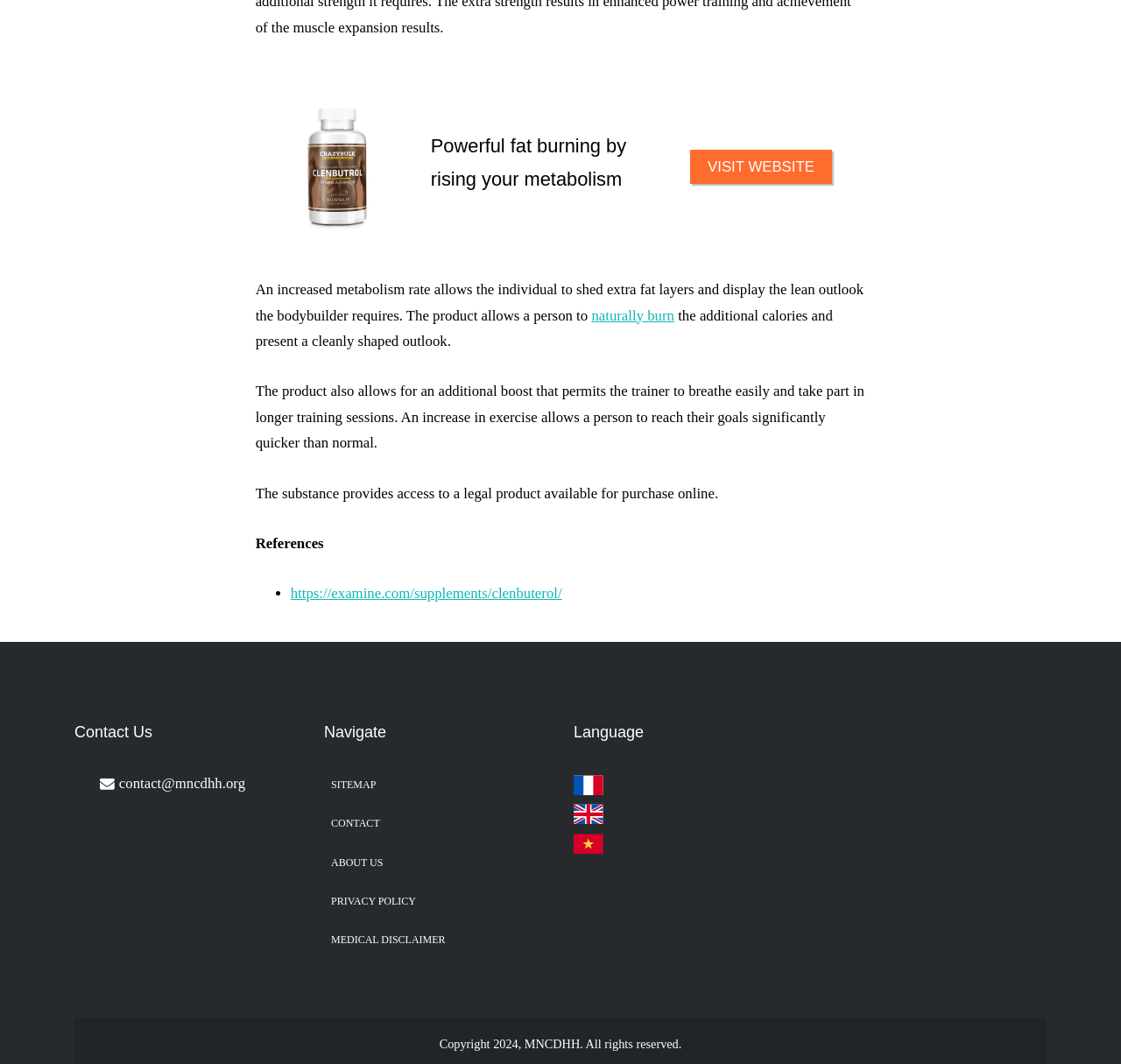Based on the element description contact@mncdhh.org, identify the bounding box coordinates for the UI element. The coordinates should be in the format (top-left x, top-left y, bottom-right x, bottom-right y) and within the 0 to 1 range.

[0.066, 0.728, 0.219, 0.744]